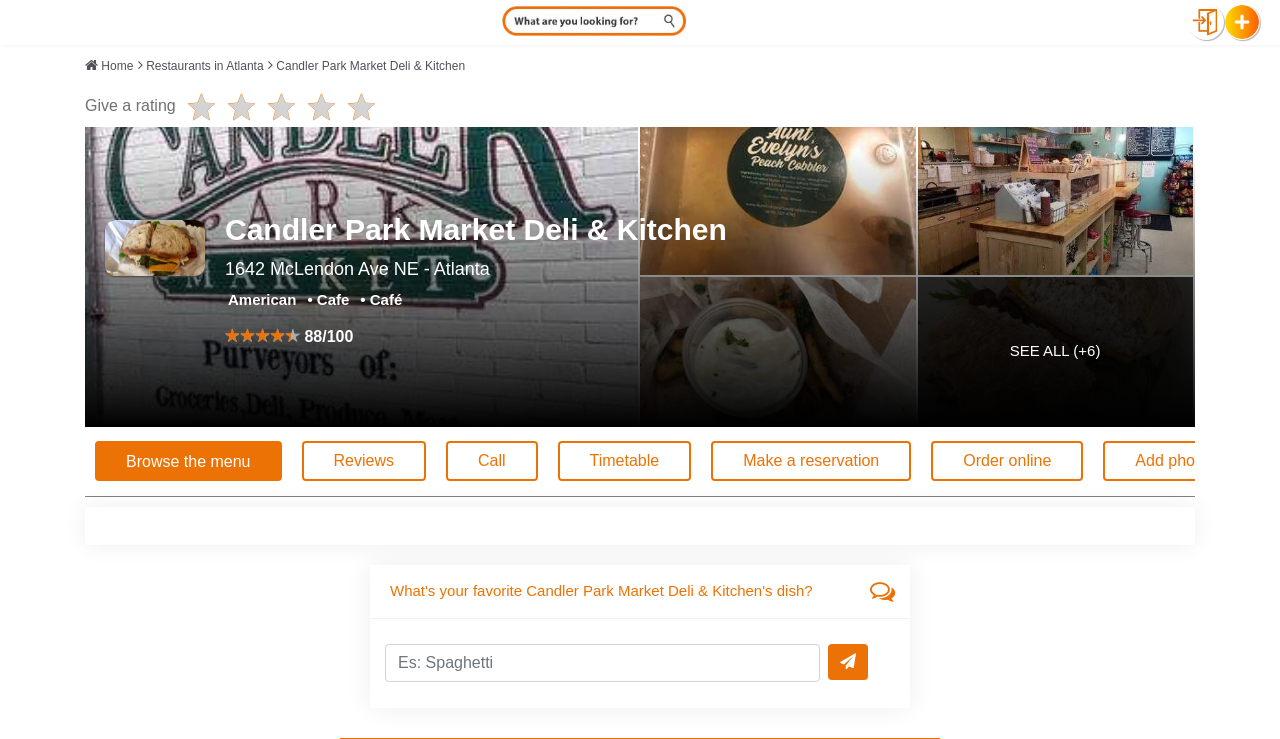What is the purpose of the textbox at the bottom of the page?
Utilize the image to construct a detailed and well-explained answer.

I inferred this by looking at the textbox element with a placeholder text 'Es: Spaghetti' and the heading above it that says 'What's your favorite Candler Park Market Deli & Kitchen's dish?'.